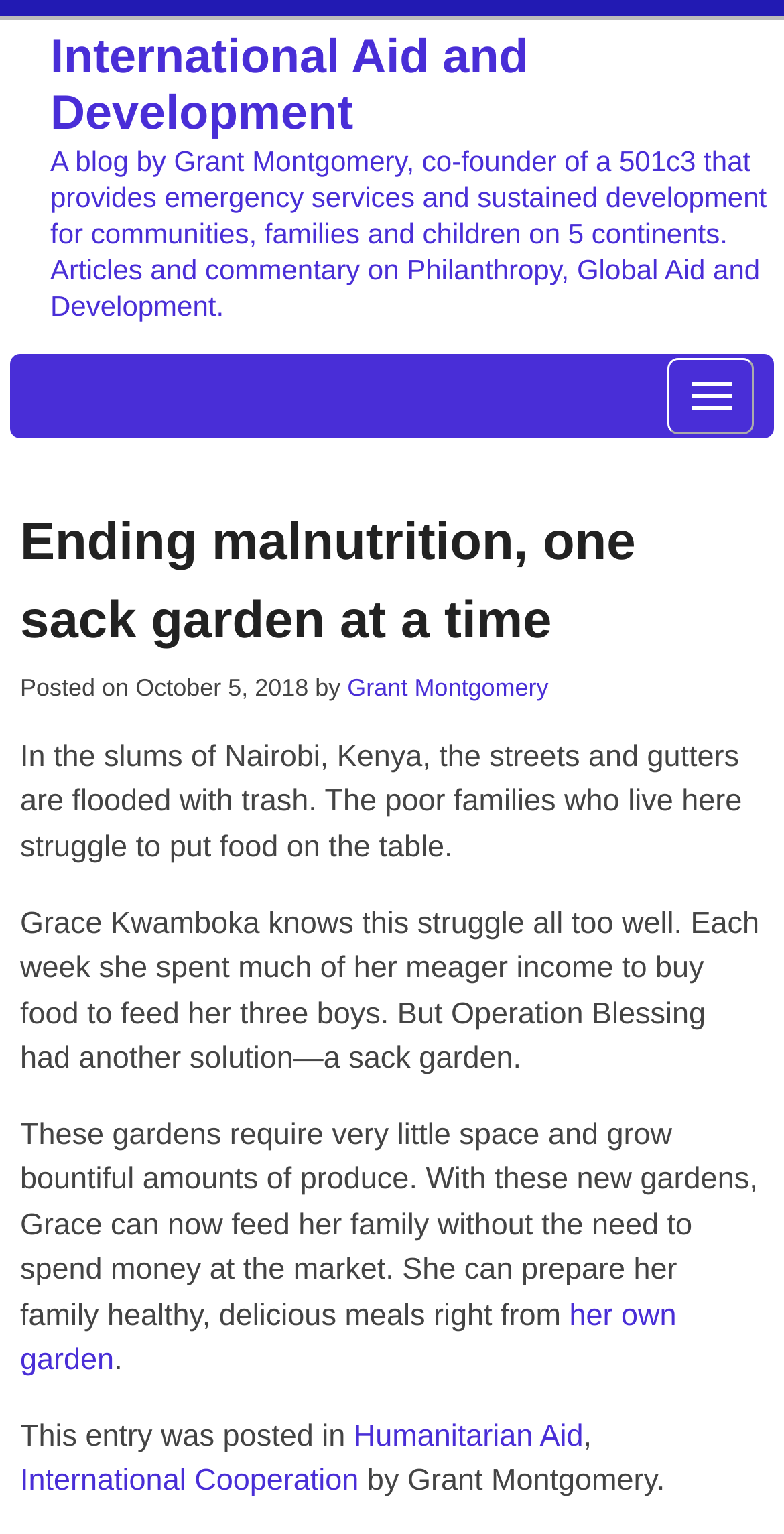Bounding box coordinates are to be given in the format (top-left x, top-left y, bottom-right x, bottom-right y). All values must be floating point numbers between 0 and 1. Provide the bounding box coordinate for the UI element described as: International Aid and Development

[0.064, 0.019, 0.674, 0.091]